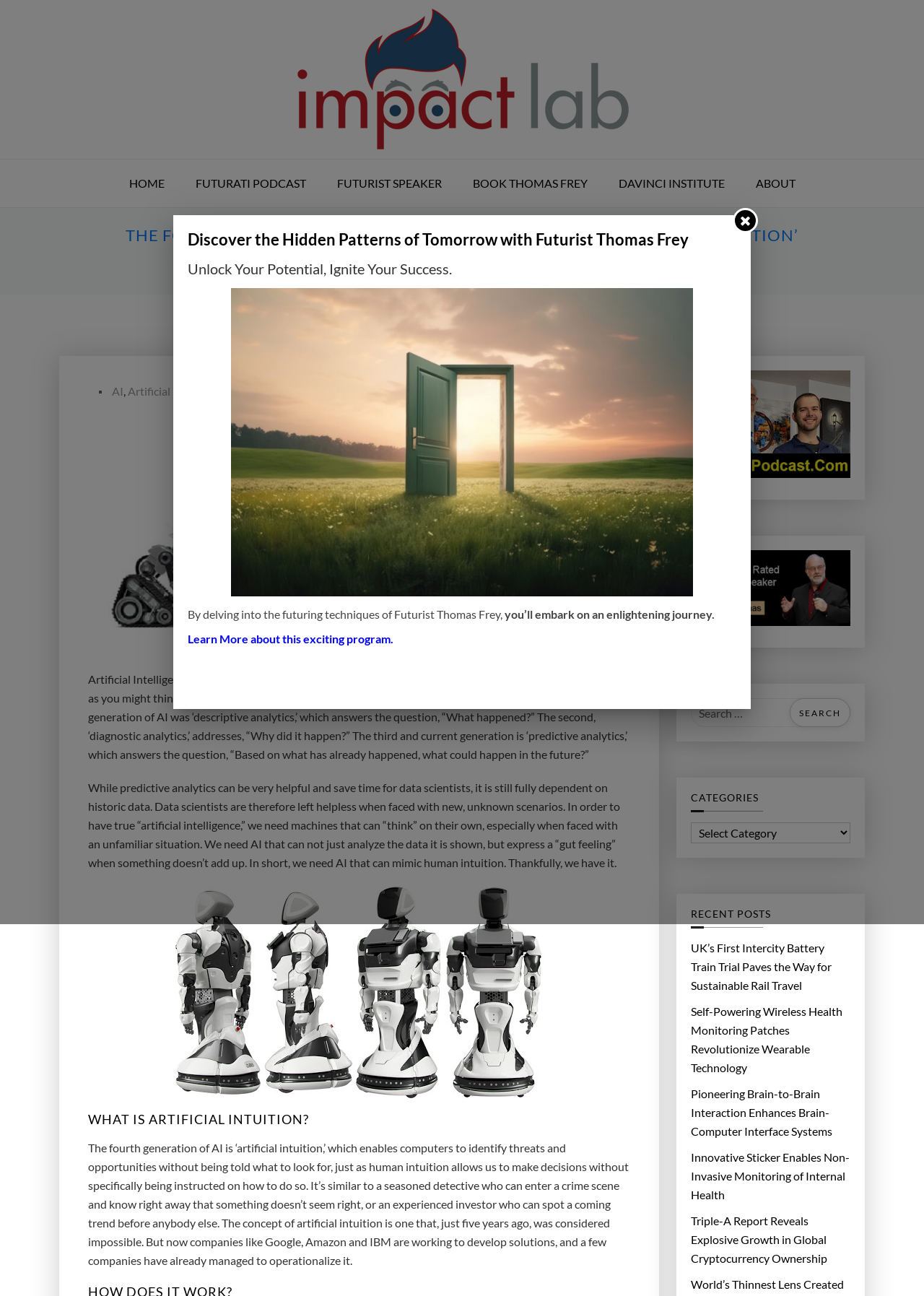Please determine the bounding box coordinates of the element's region to click in order to carry out the following instruction: "Search for something". The coordinates should be four float numbers between 0 and 1, i.e., [left, top, right, bottom].

[0.748, 0.539, 0.92, 0.561]